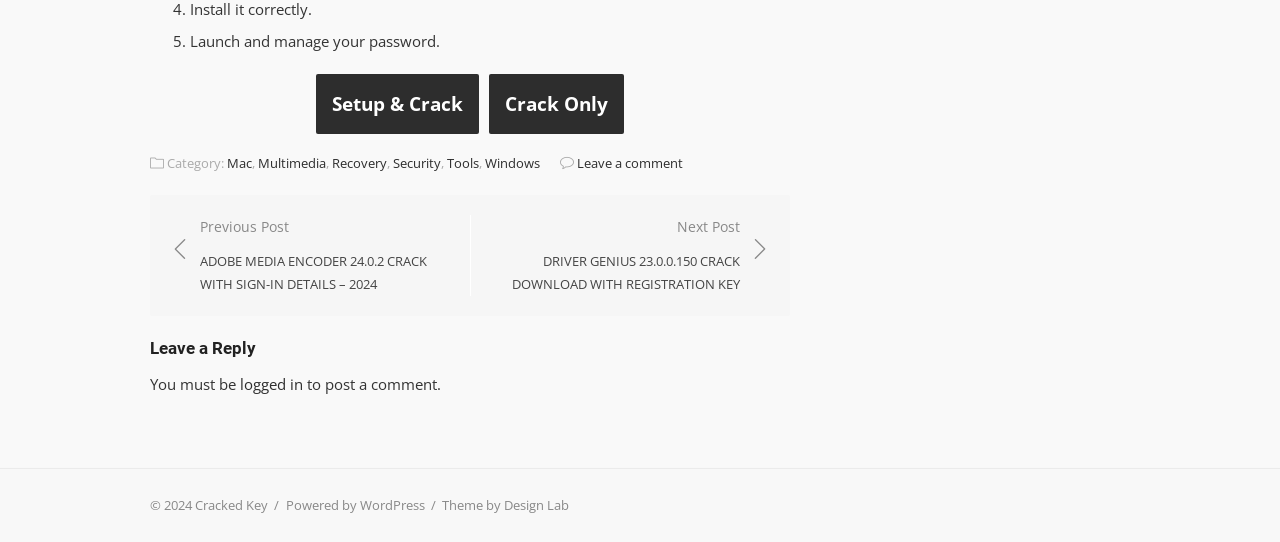Review the image closely and give a comprehensive answer to the question: What is the purpose of the 'Setup & Crack' button?

The 'Setup & Crack' button is likely used to set up and crack passwords, as it is located next to the text 'Launch and manage your password.' and is a prominent call-to-action on the page.